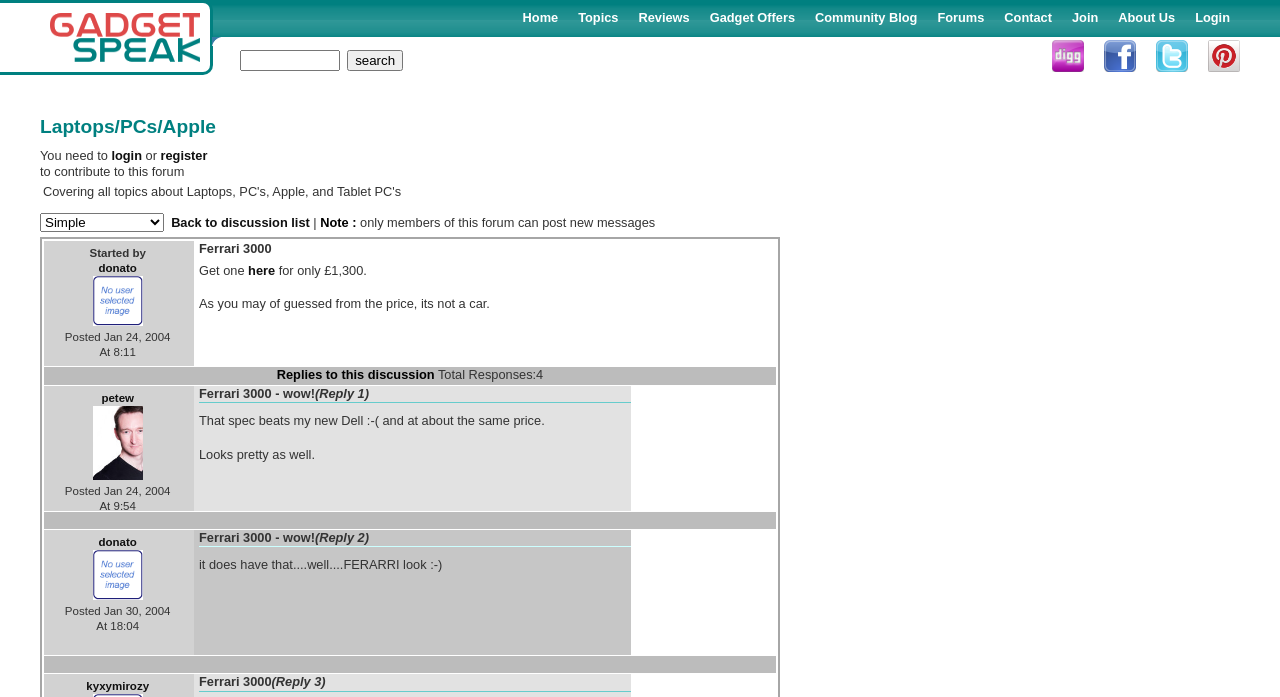Locate the bounding box coordinates of the element's region that should be clicked to carry out the following instruction: "Read about Magento developers". The coordinates need to be four float numbers between 0 and 1, i.e., [left, top, right, bottom].

None